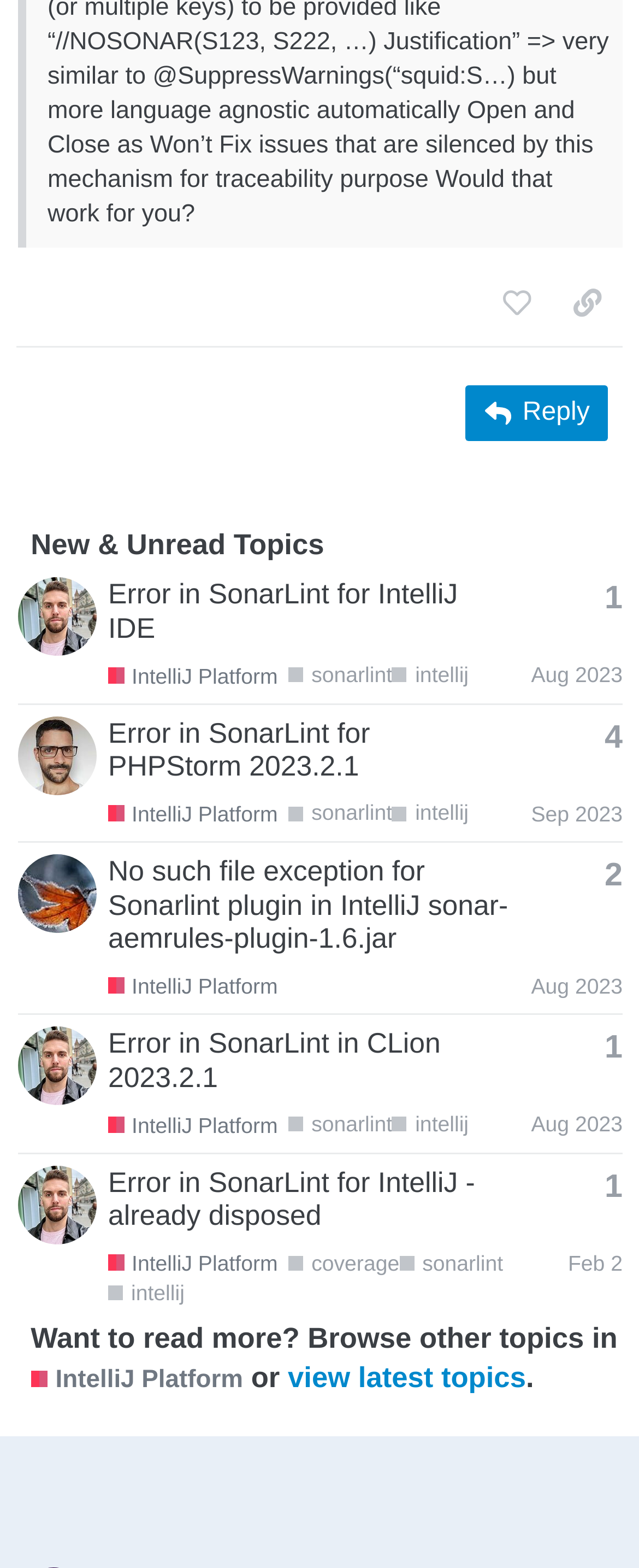Specify the bounding box coordinates of the area that needs to be clicked to achieve the following instruction: "Sign up or log in to like this post".

[0.753, 0.174, 0.864, 0.212]